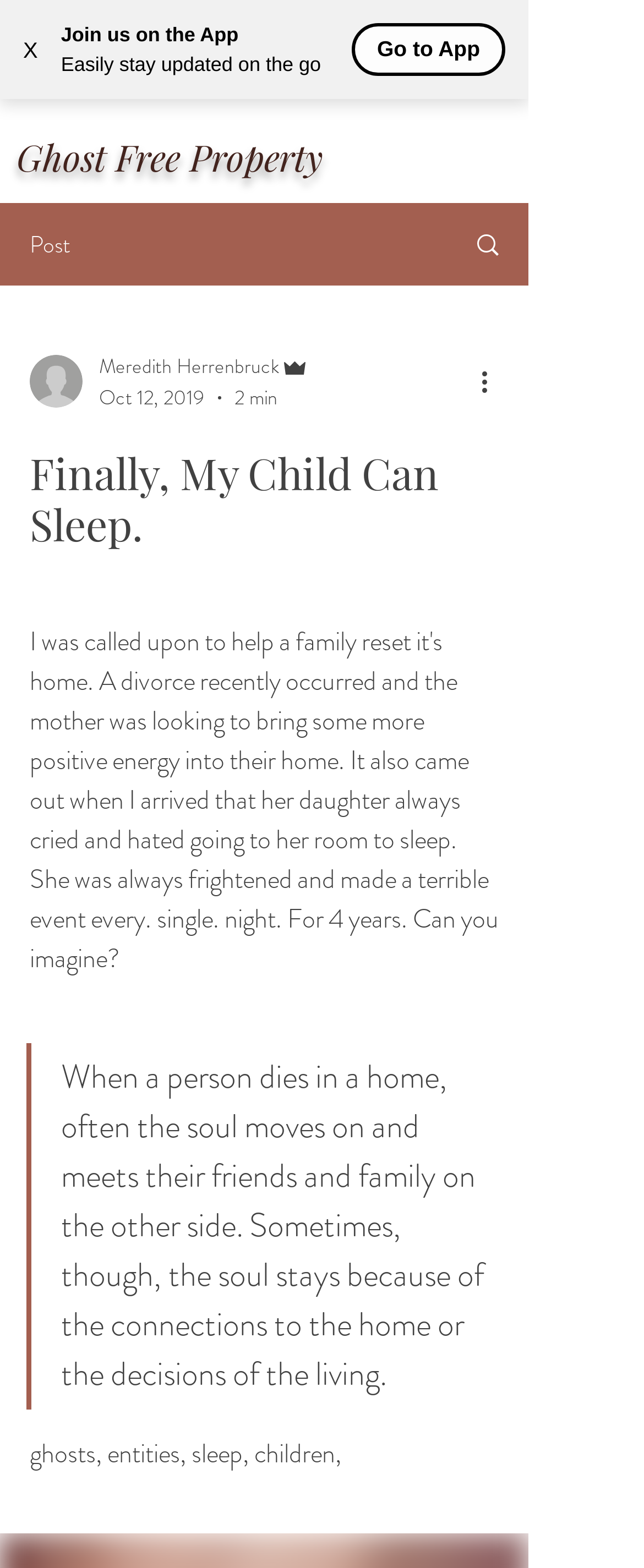Determine the main text heading of the webpage and provide its content.

Ghost Free Property